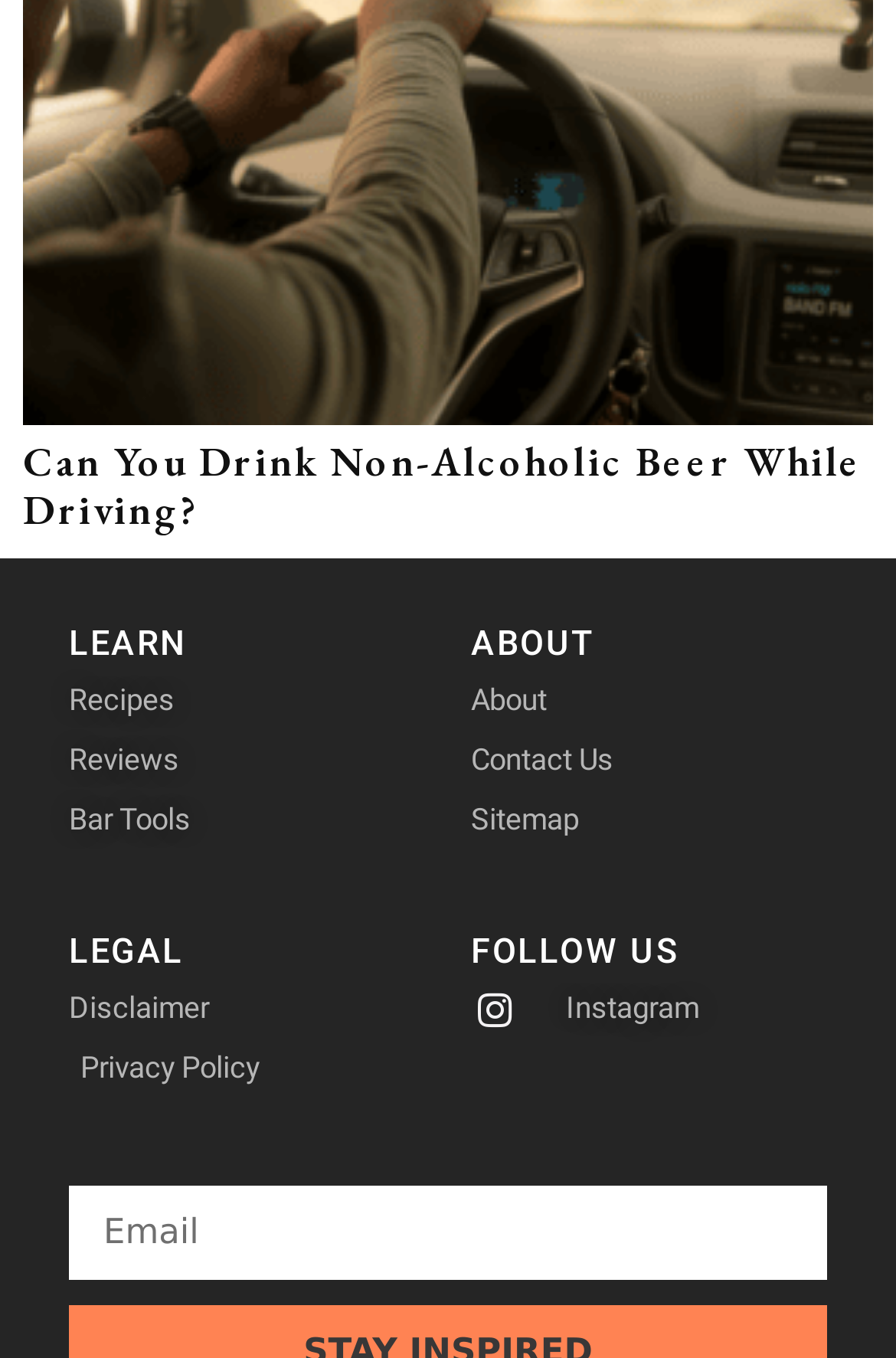Provide the bounding box coordinates of the section that needs to be clicked to accomplish the following instruction: "Go to LeaseRunner."

None